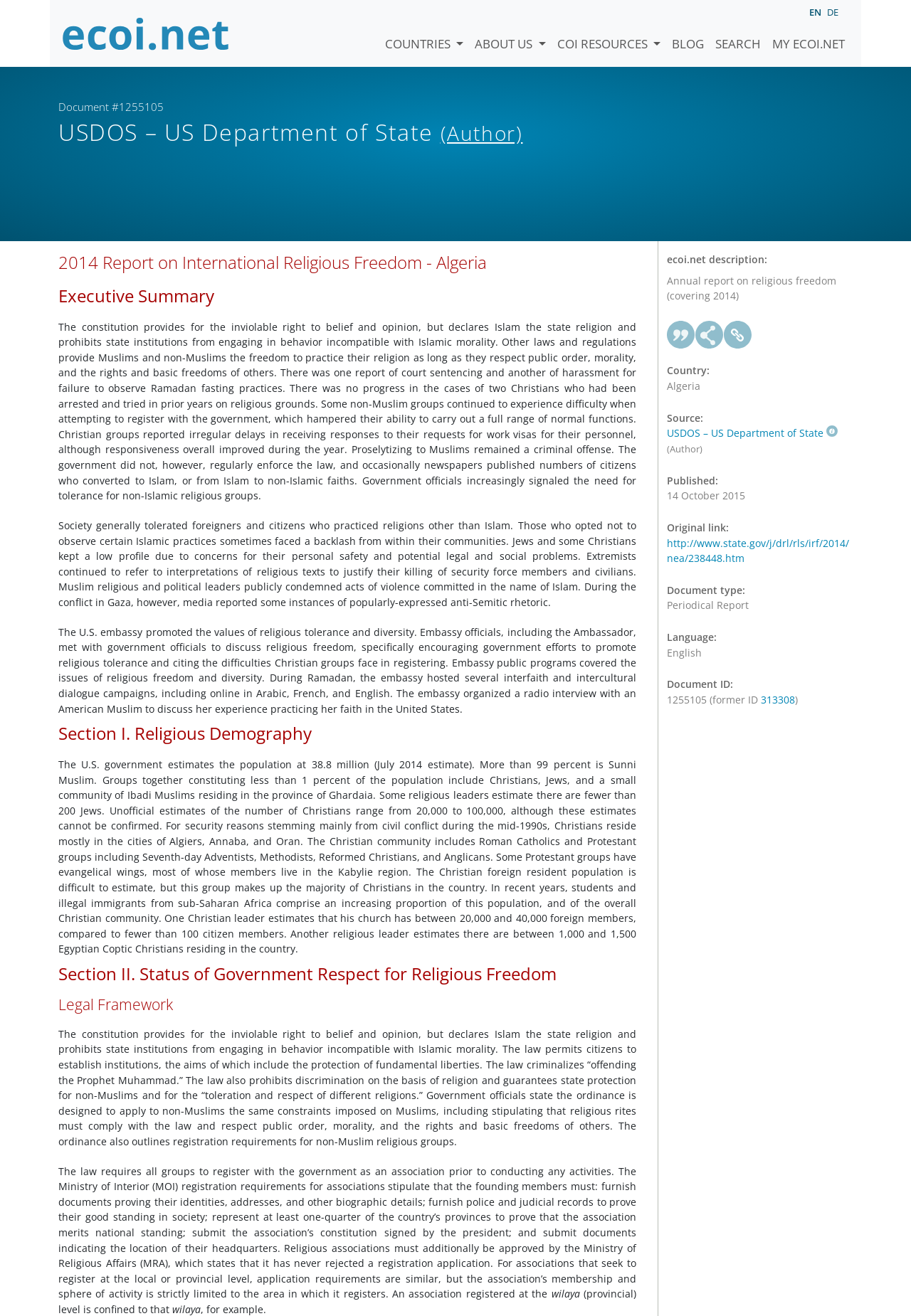Locate the bounding box coordinates of the segment that needs to be clicked to meet this instruction: "Click the 'BLOG' link".

[0.731, 0.01, 0.779, 0.04]